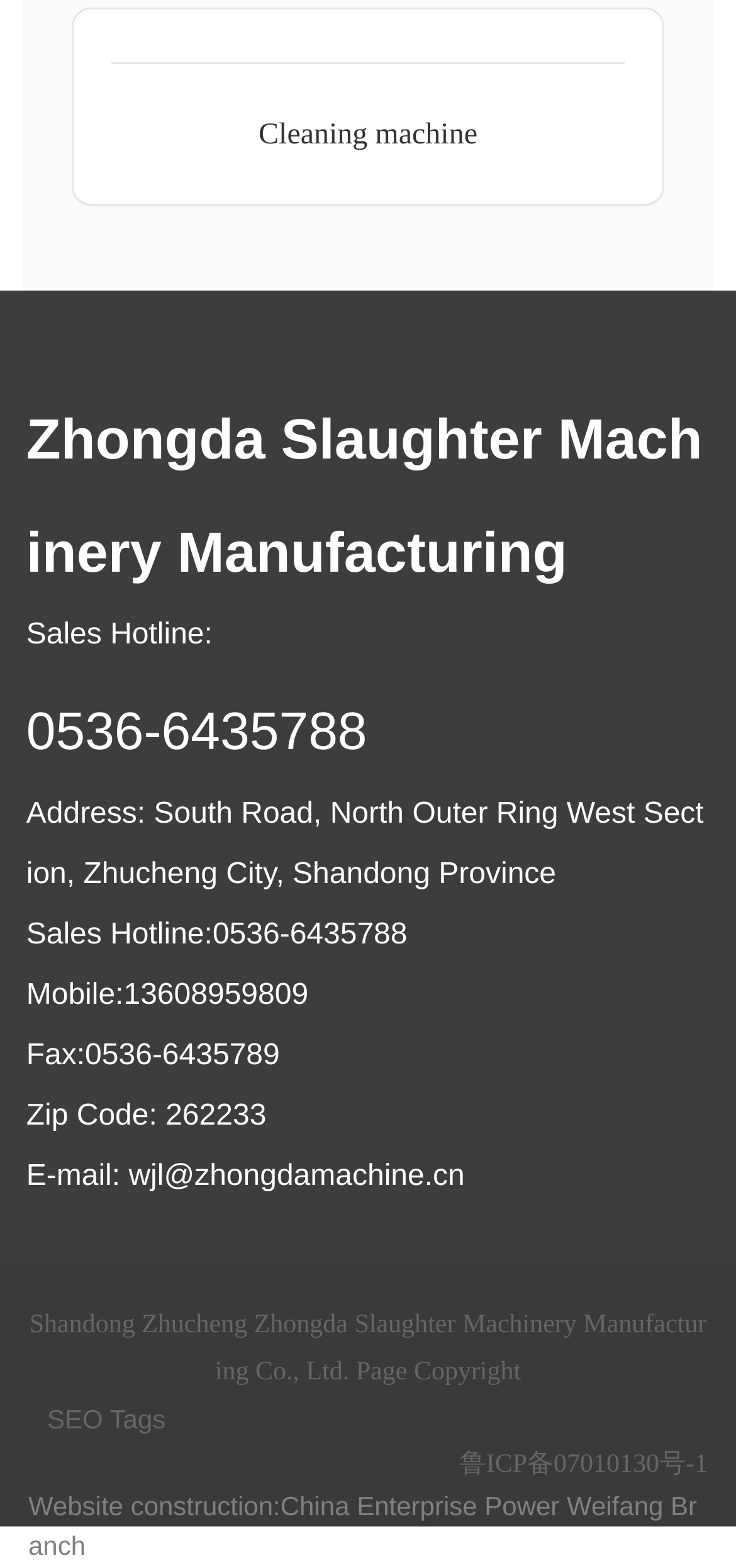Can you identify the bounding box coordinates of the clickable region needed to carry out this instruction: 'Send an email to the company'? The coordinates should be four float numbers within the range of 0 to 1, stated as [left, top, right, bottom].

[0.175, 0.74, 0.631, 0.761]